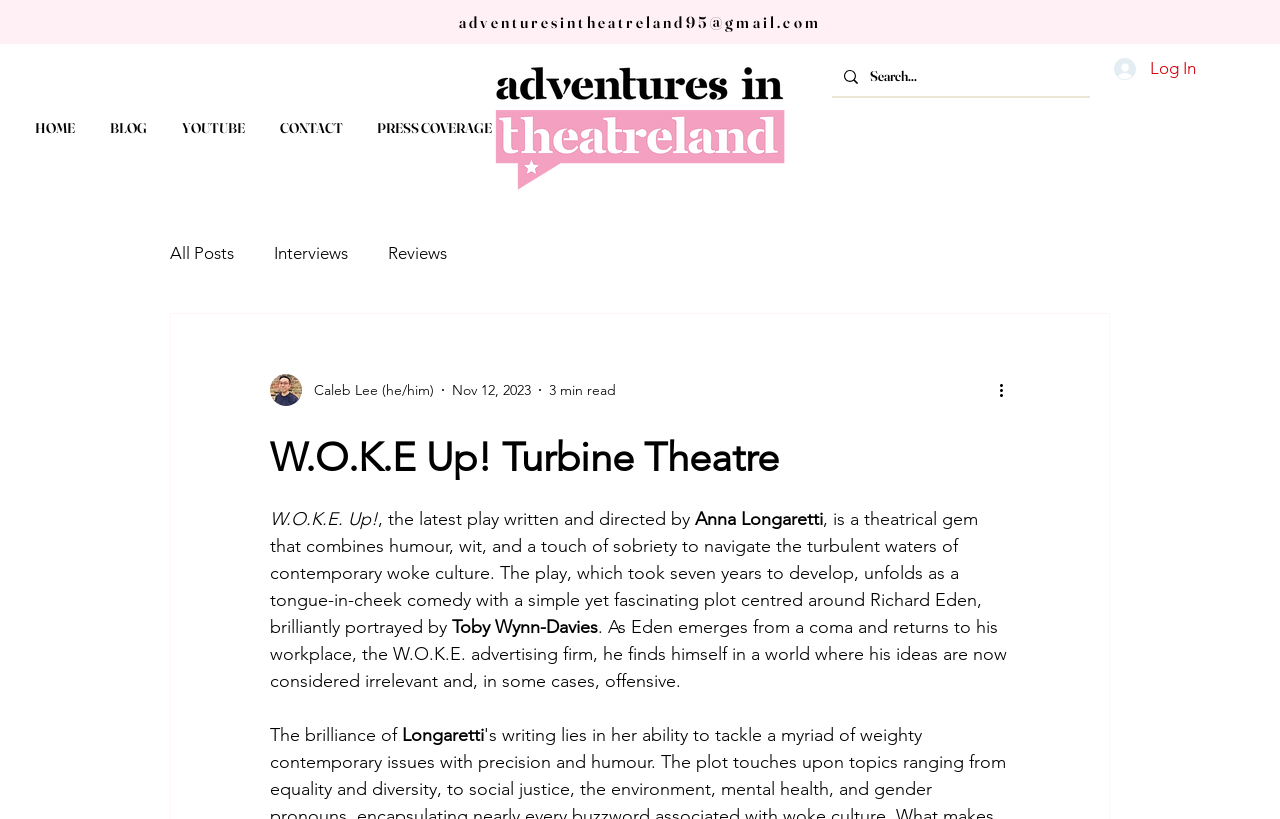Find the bounding box coordinates of the element to click in order to complete this instruction: "Log in to the website". The bounding box coordinates must be four float numbers between 0 and 1, denoted as [left, top, right, bottom].

[0.859, 0.062, 0.945, 0.106]